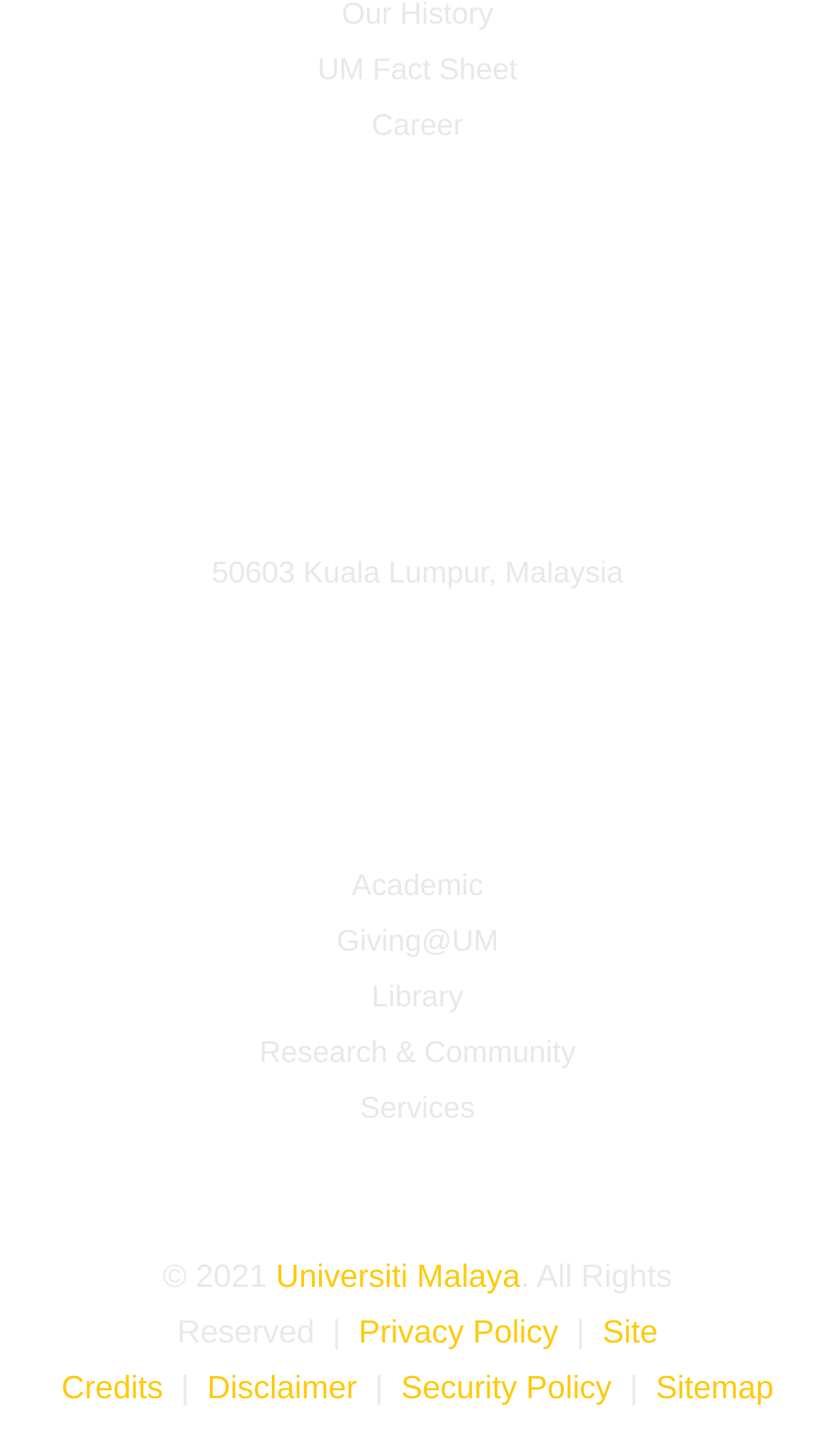Specify the bounding box coordinates for the region that must be clicked to perform the given instruction: "View UM Fact Sheet".

[0.38, 0.028, 0.62, 0.067]